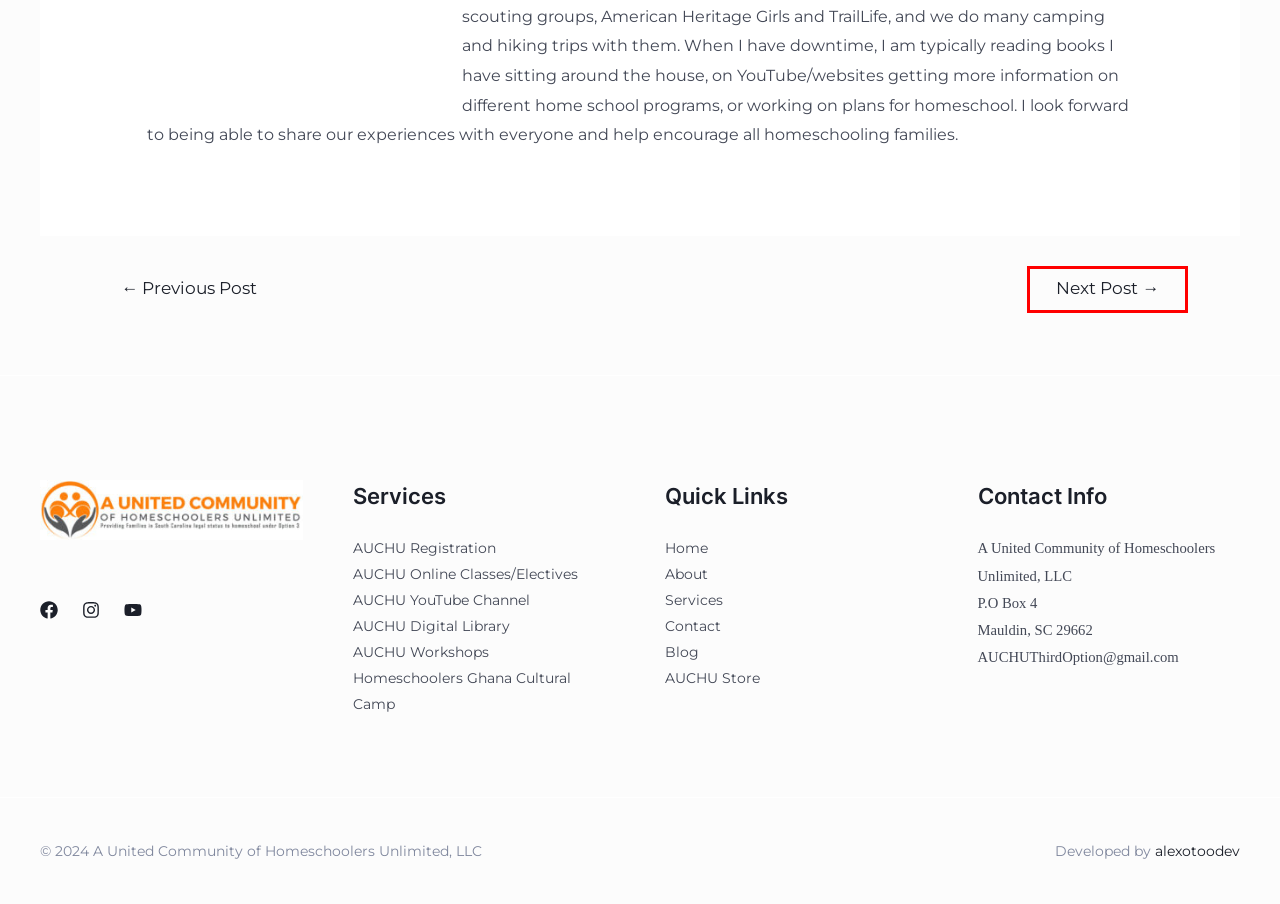View the screenshot of the webpage containing a red bounding box around a UI element. Select the most fitting webpage description for the new page shown after the element in the red bounding box is clicked. Here are the candidates:
A. AUCHU Virtual Classes and Elective Courses – A United Community of Homeschoolers Unlimited, LLC
B. Member Forms – A United Community of Homeschoolers Unlimited, LLC
C. Please, No More Chores!!! – A United Community of Homeschoolers Unlimited, LLC
D. Homeschoolers Ghana Cultural Camp – A United Community of Homeschoolers Unlimited, LLC
E. AUCHU DIGITAL LIBRARY – A United Community of Homeschoolers Unlimited, LLC
F. COMPLETE 2024-2025 UCHU APPLICATION – A United Community of Homeschoolers Unlimited, LLC
G. AUCHU MEMBER WORKSHOPS – A United Community of Homeschoolers Unlimited, LLC
H. My Homeschool Journey – A United Community of Homeschoolers Unlimited, LLC

C